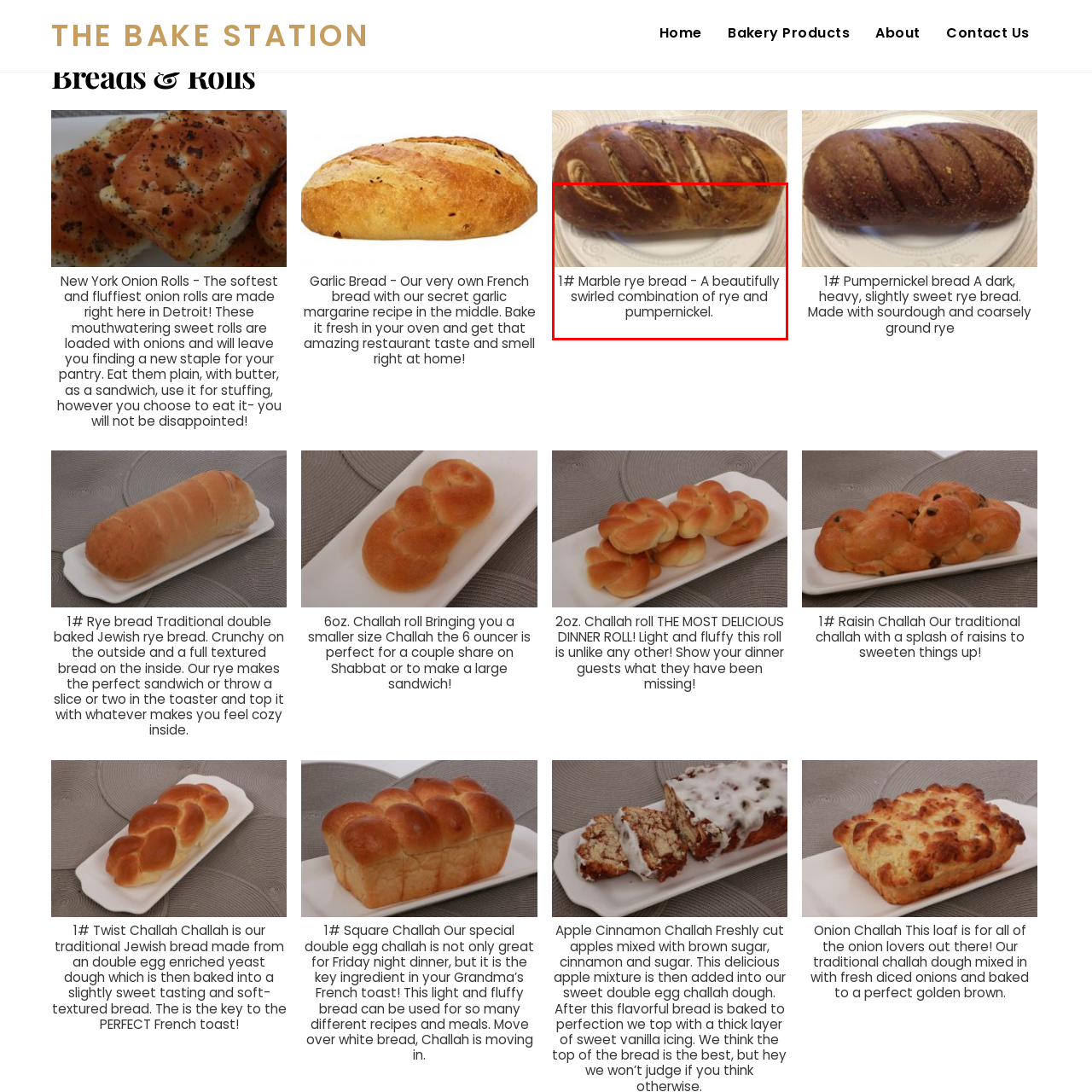What is the unique feature of this bread?
Analyze the image enclosed by the red bounding box and reply with a one-word or phrase answer.

Swirled appearance